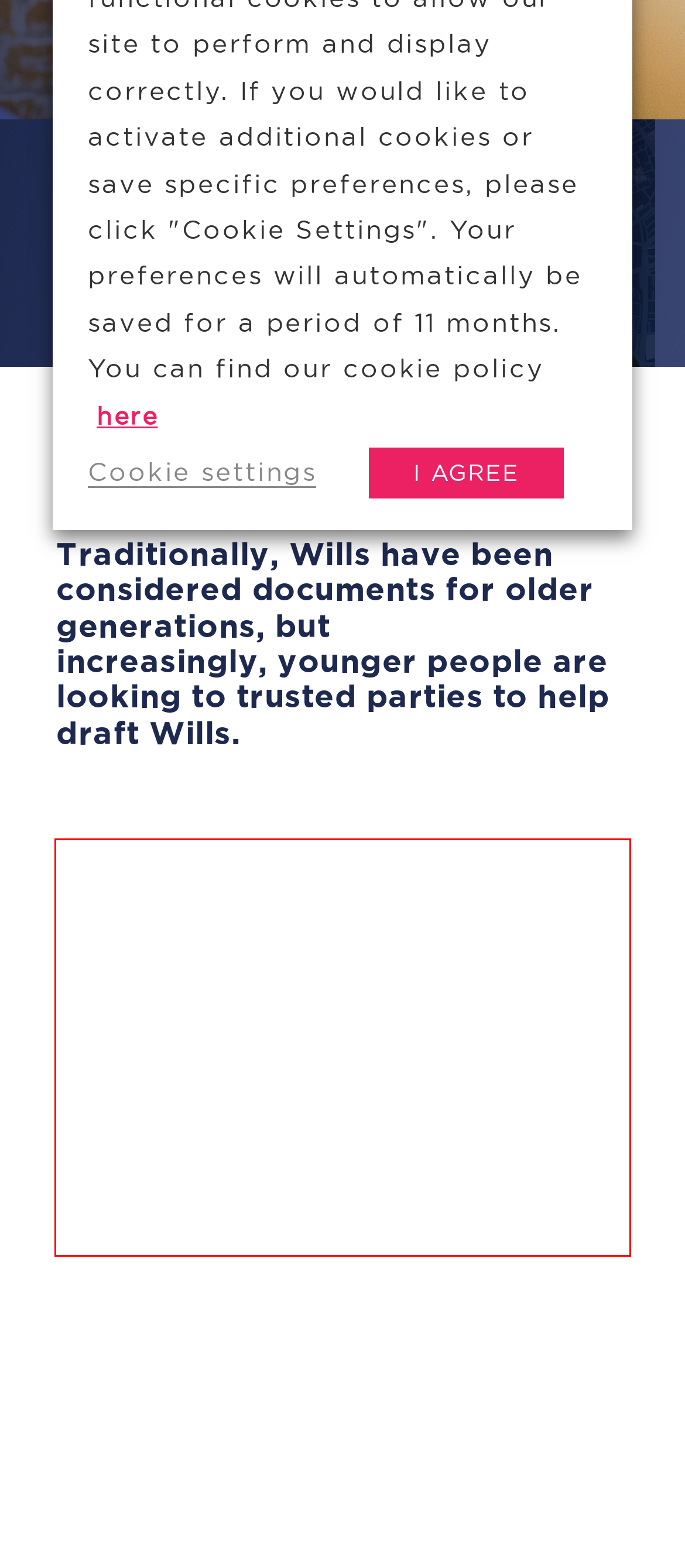Please recognize and transcribe the text located inside the red bounding box in the webpage image.

We’re seeing that more young people are looking to write Wills here in the UK. The events of 2020 have served to motivate people to put their affairs in order now, rather than putting them off for a rainy day. As a result, we’ve seen uptake and interest in new clients looking to put their affairs in order and draft a Will.